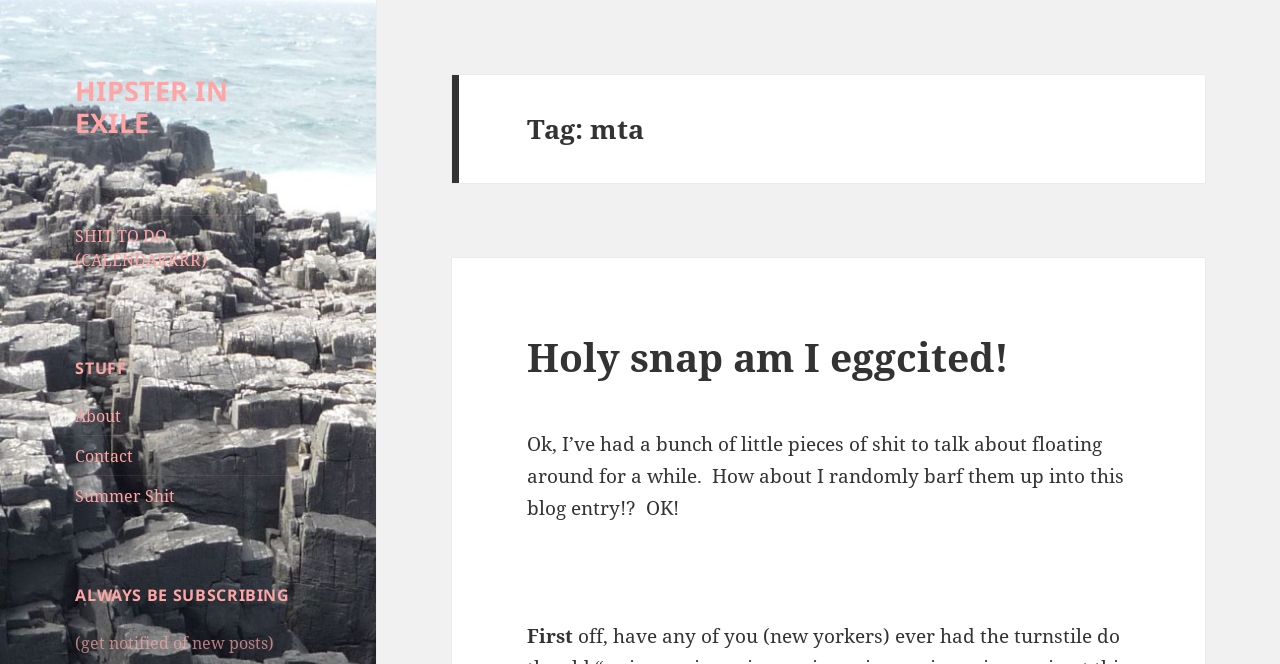Extract the bounding box for the UI element that matches this description: "SHIT TO DO (CALENDARRRR)".

[0.059, 0.325, 0.235, 0.421]